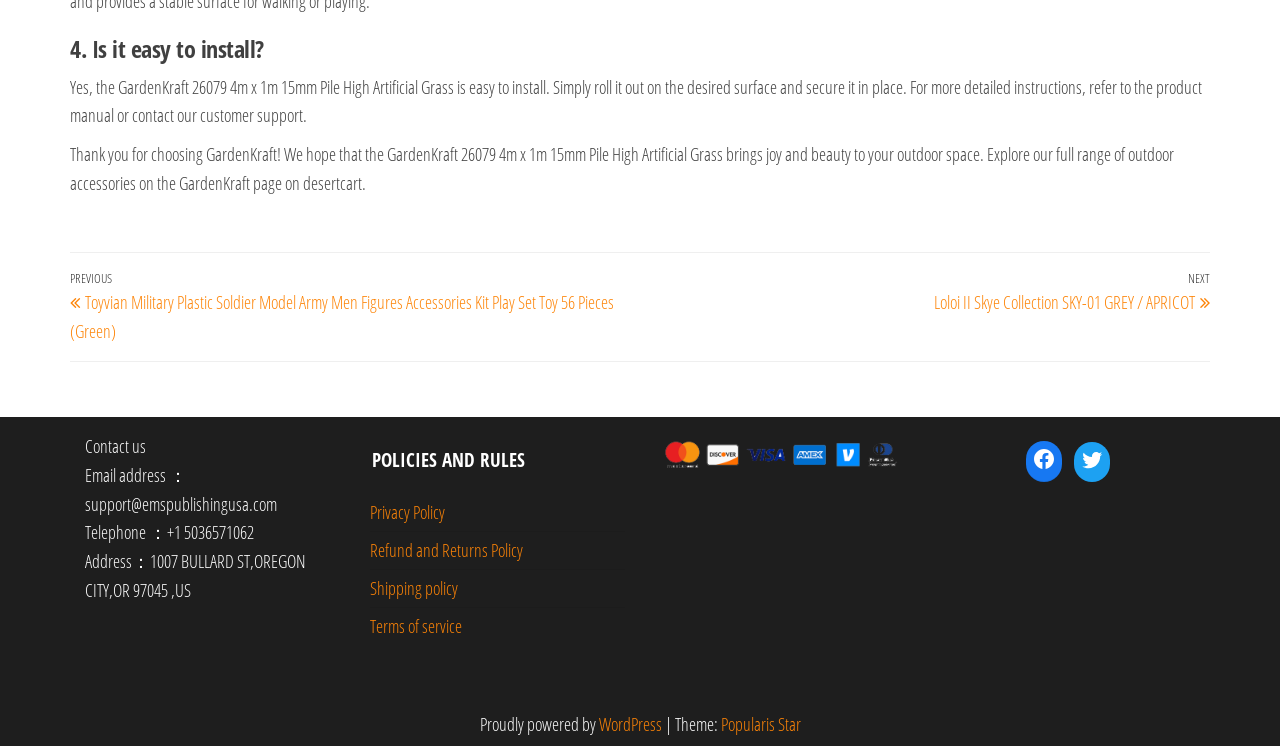How do I contact the company?
Give a single word or phrase answer based on the content of the image.

Email or phone